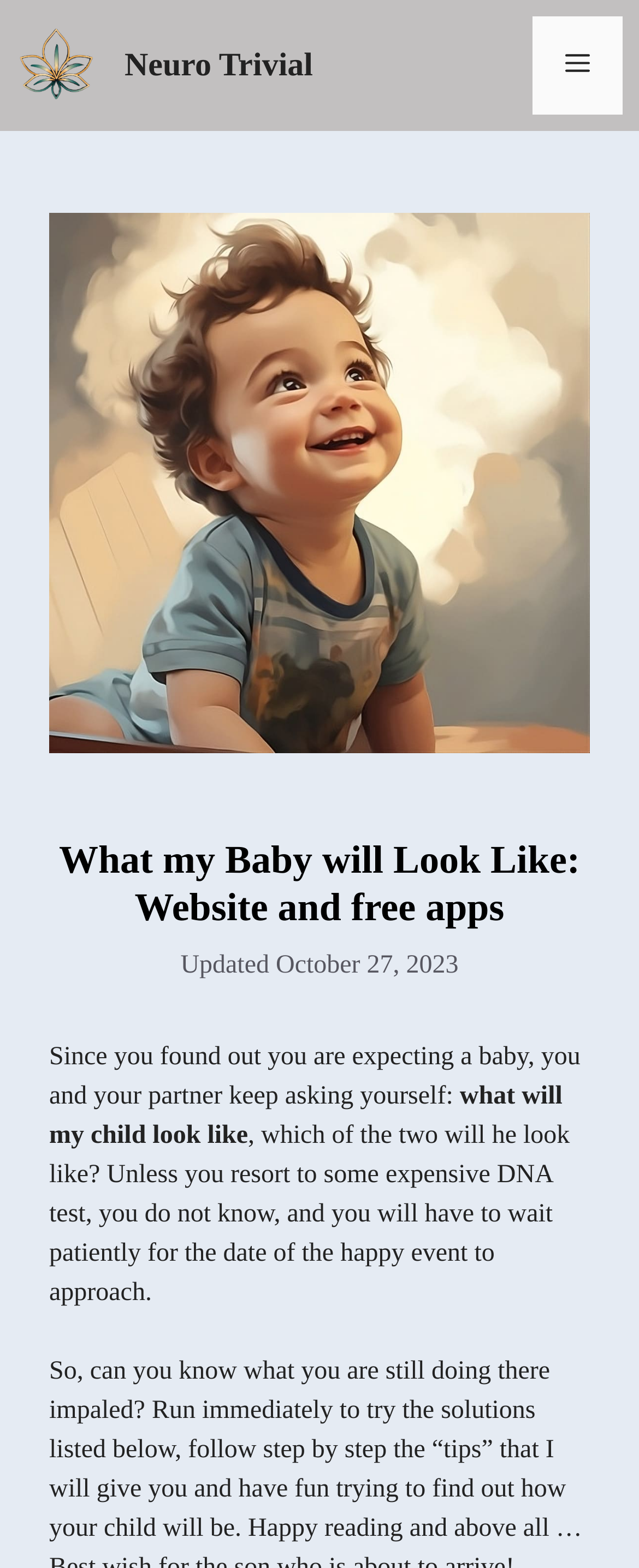Extract the top-level heading from the webpage and provide its text.

What my Baby will Look Like: Website and free apps